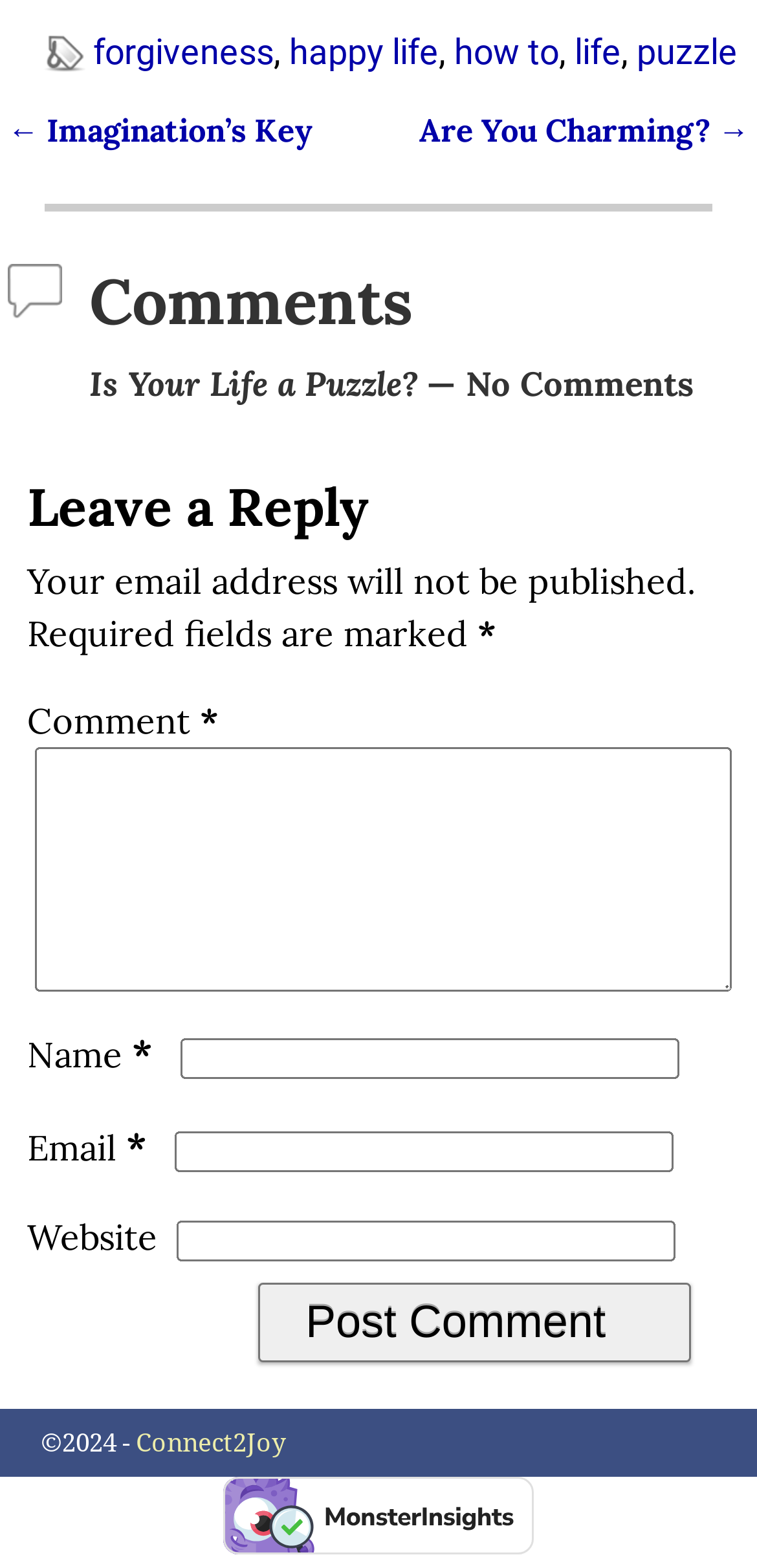What is the name of the website?
Please provide a comprehensive answer based on the information in the image.

I found the name of the website in the footer section, which is 'Connect2Joy'.